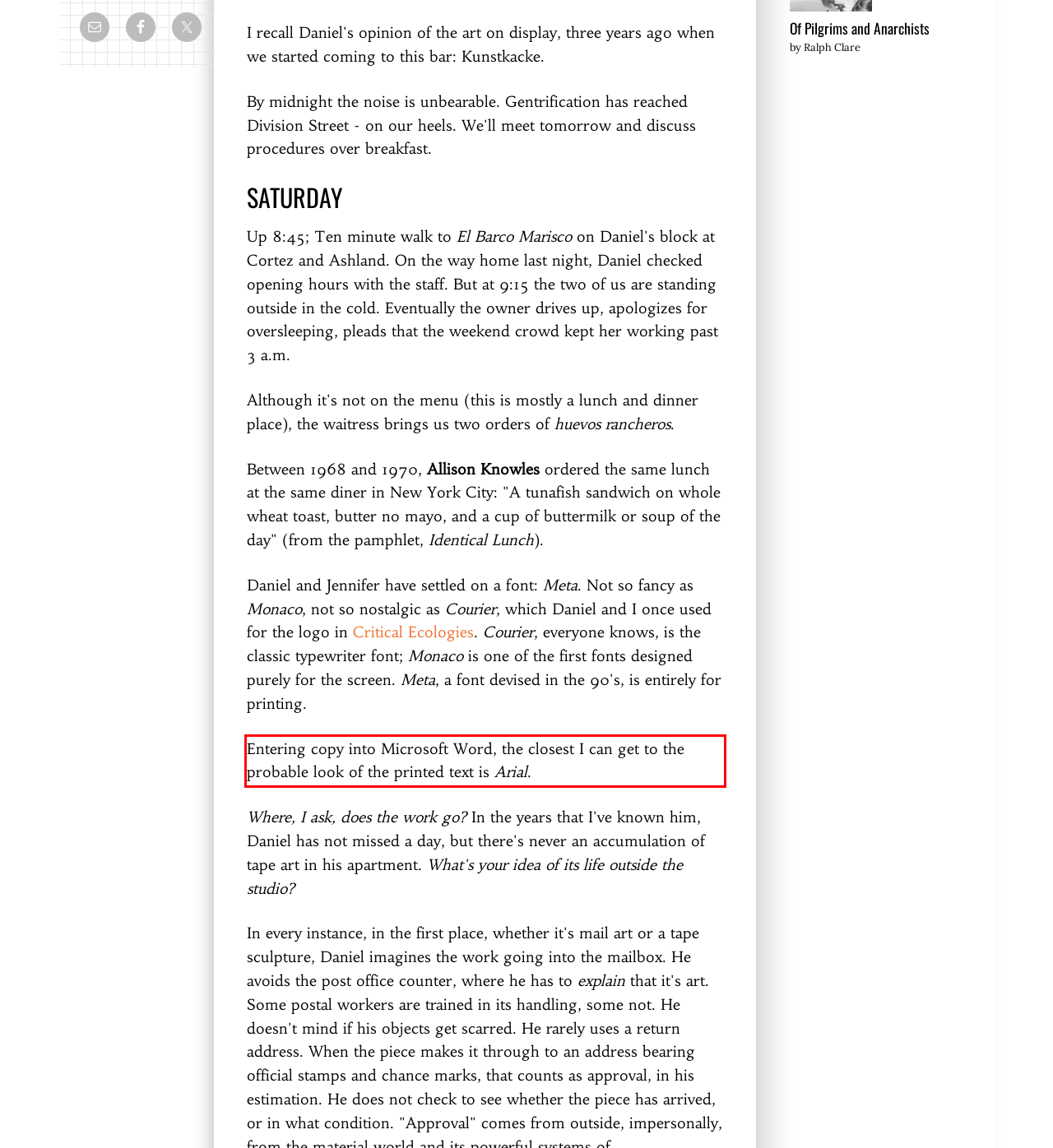In the screenshot of the webpage, find the red bounding box and perform OCR to obtain the text content restricted within this red bounding box.

Entering copy into Microsoft Word, the closest I can get to the probable look of the printed text is Arial.